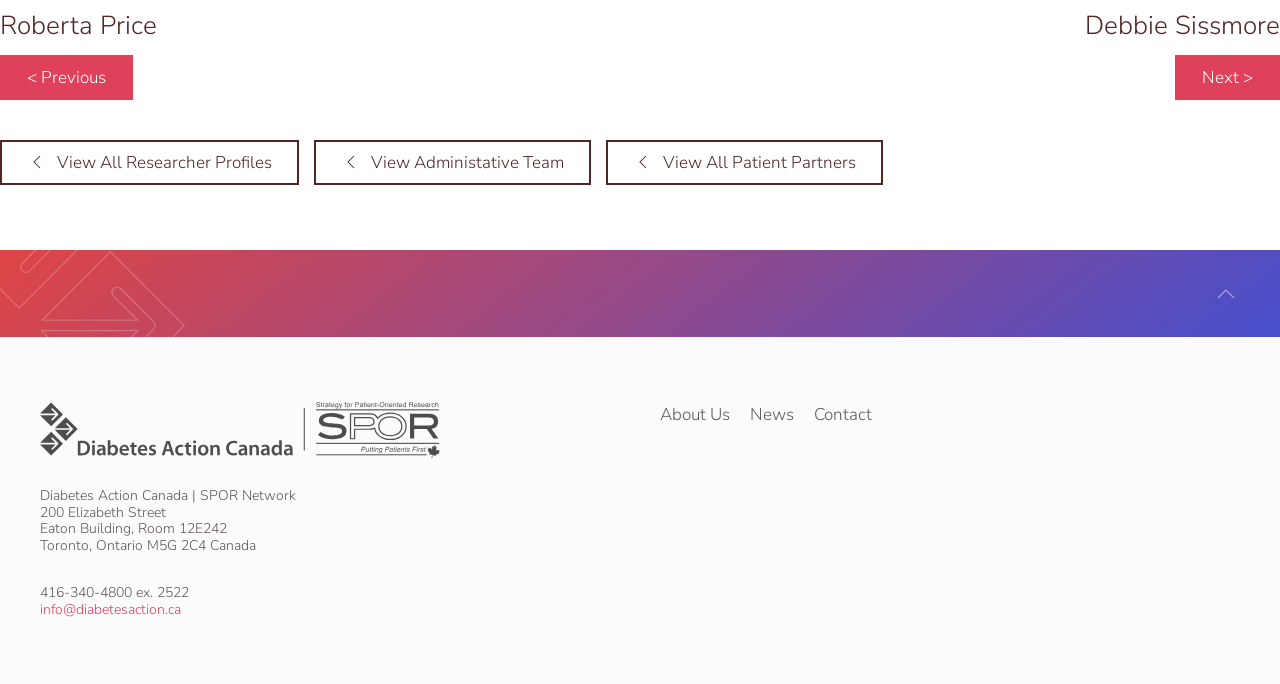How many navigation links are there at the bottom?
Please provide a single word or phrase answer based on the image.

3